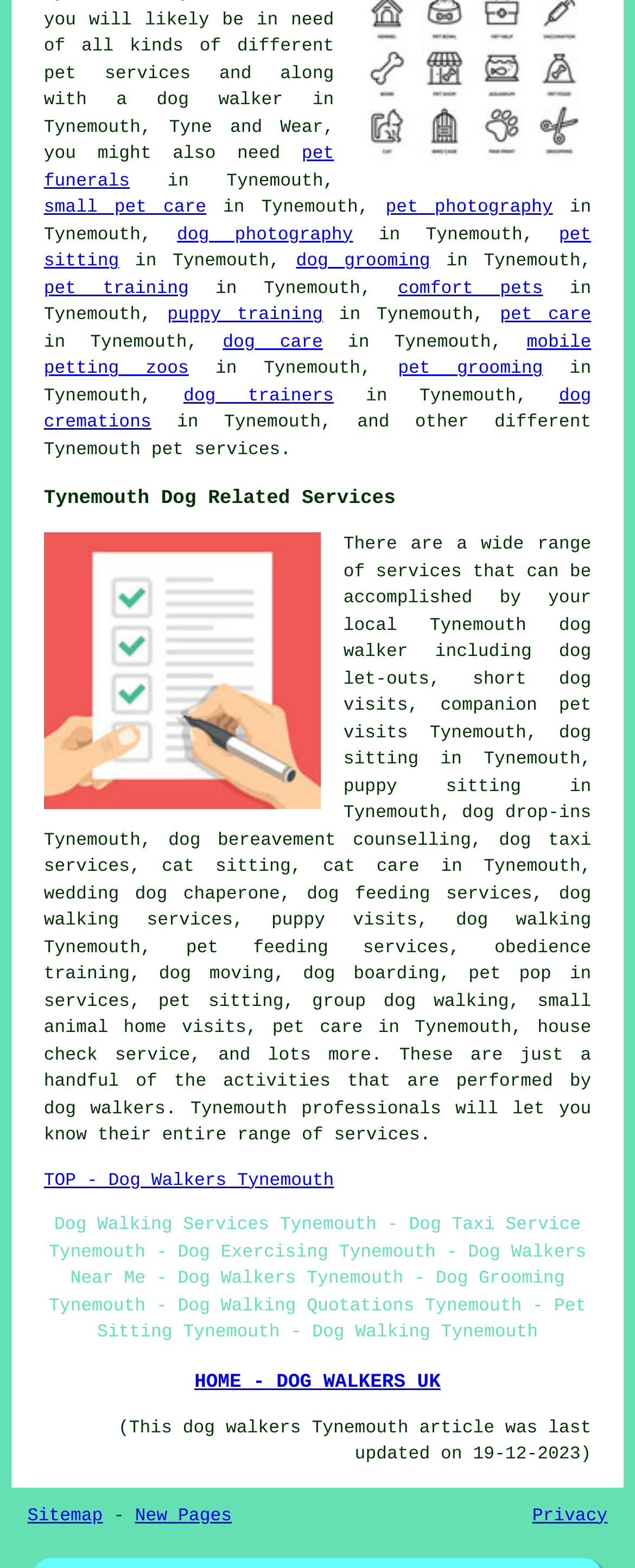What is the main topic of the webpage?
Use the information from the screenshot to give a comprehensive response to the question.

The webpage is primarily focused on dog walkers in Tynemouth, providing information on the services they offer, including dog walking, pet sitting, dog grooming, and more.